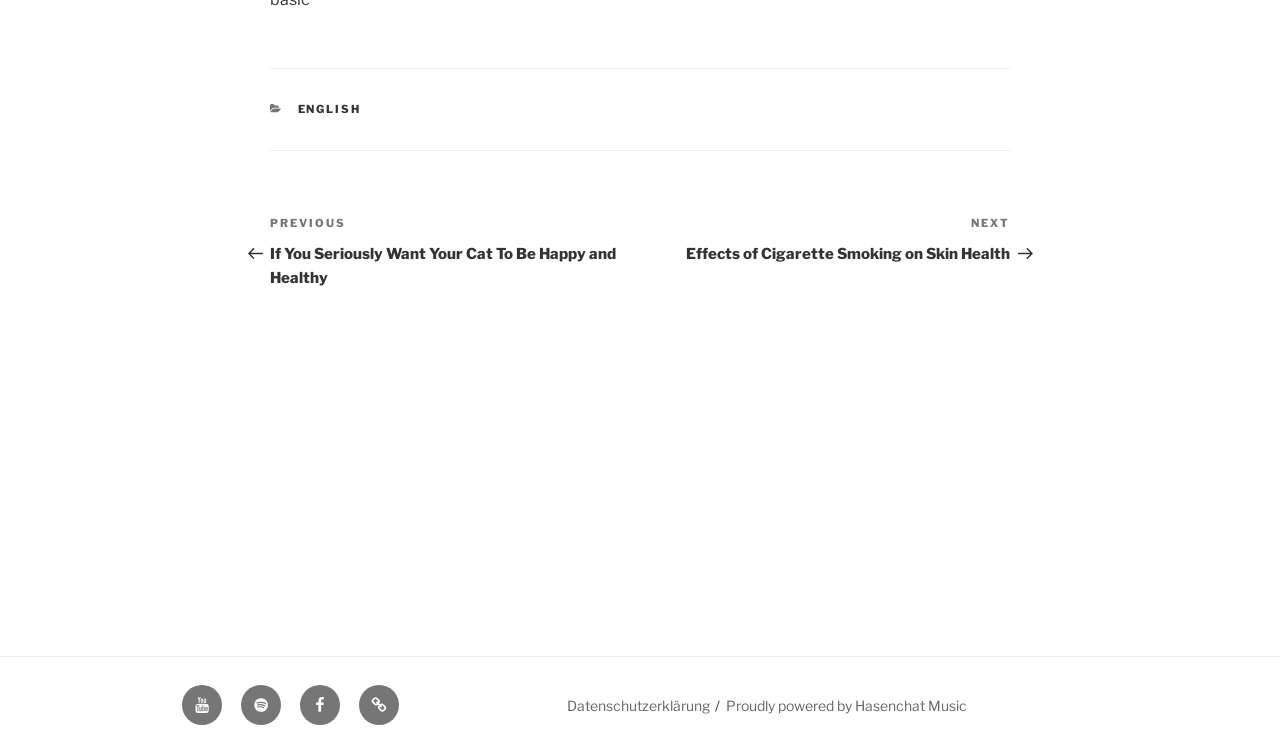What is the category section title?
Using the information from the image, provide a comprehensive answer to the question.

The category section title can be found in the footer section of the webpage, which is located at the bottom of the page. The title is 'CATEGORIES' and it is a static text element.